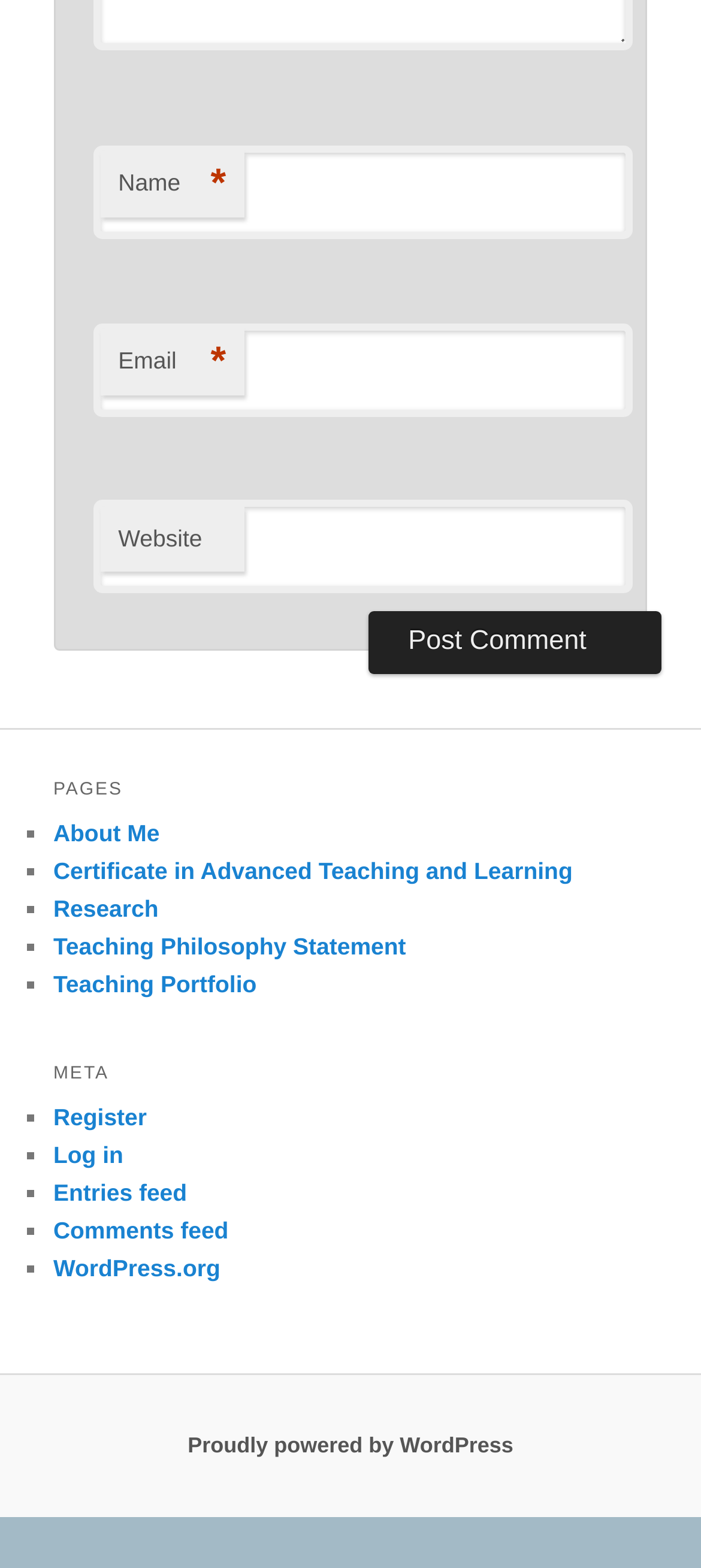Specify the bounding box coordinates of the area to click in order to follow the given instruction: "Click the Post Comment button."

[0.526, 0.39, 0.944, 0.429]